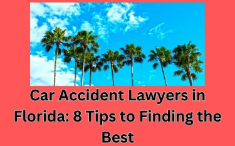What is the purpose of the article?
Provide a detailed answer to the question, using the image to inform your response.

The article aims to provide valuable advice for individuals seeking the right legal representation after car accidents in Florida, emphasizing the importance of informed choices in the midst of challenging situations.